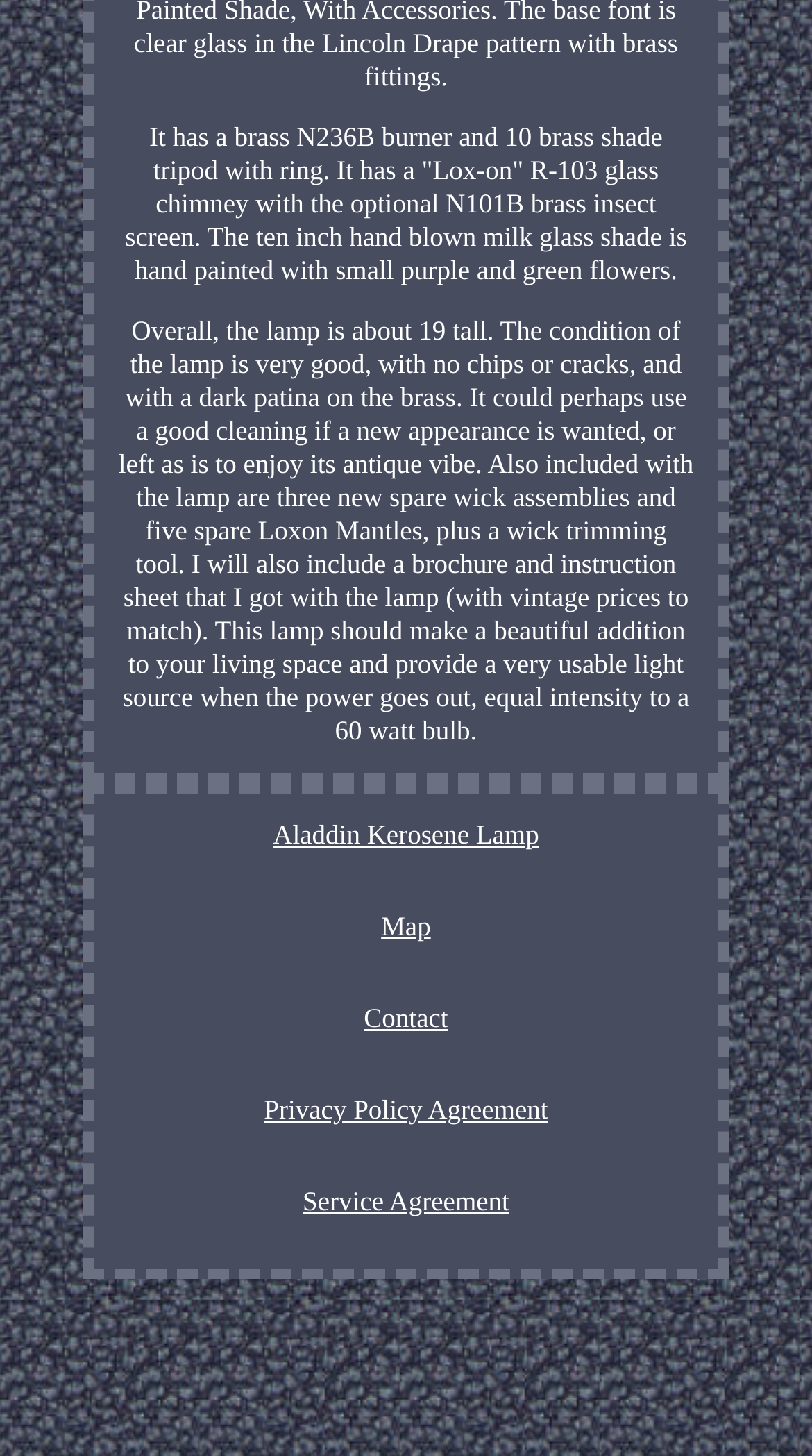Kindly respond to the following question with a single word or a brief phrase: 
What is the equivalent light intensity of the lamp?

60 watt bulb